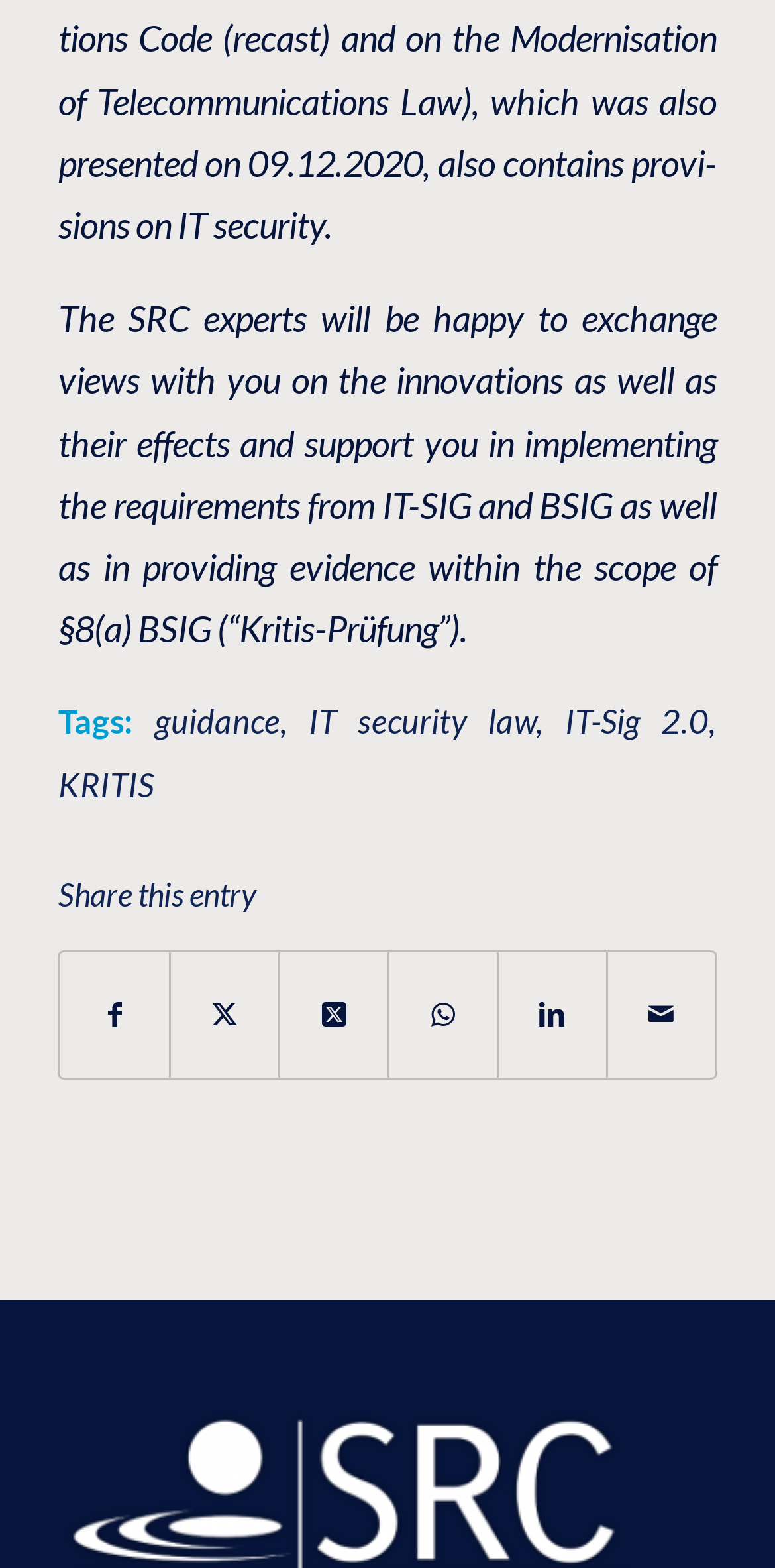Identify the bounding box coordinates of the area you need to click to perform the following instruction: "Visit chronobiology.com".

None